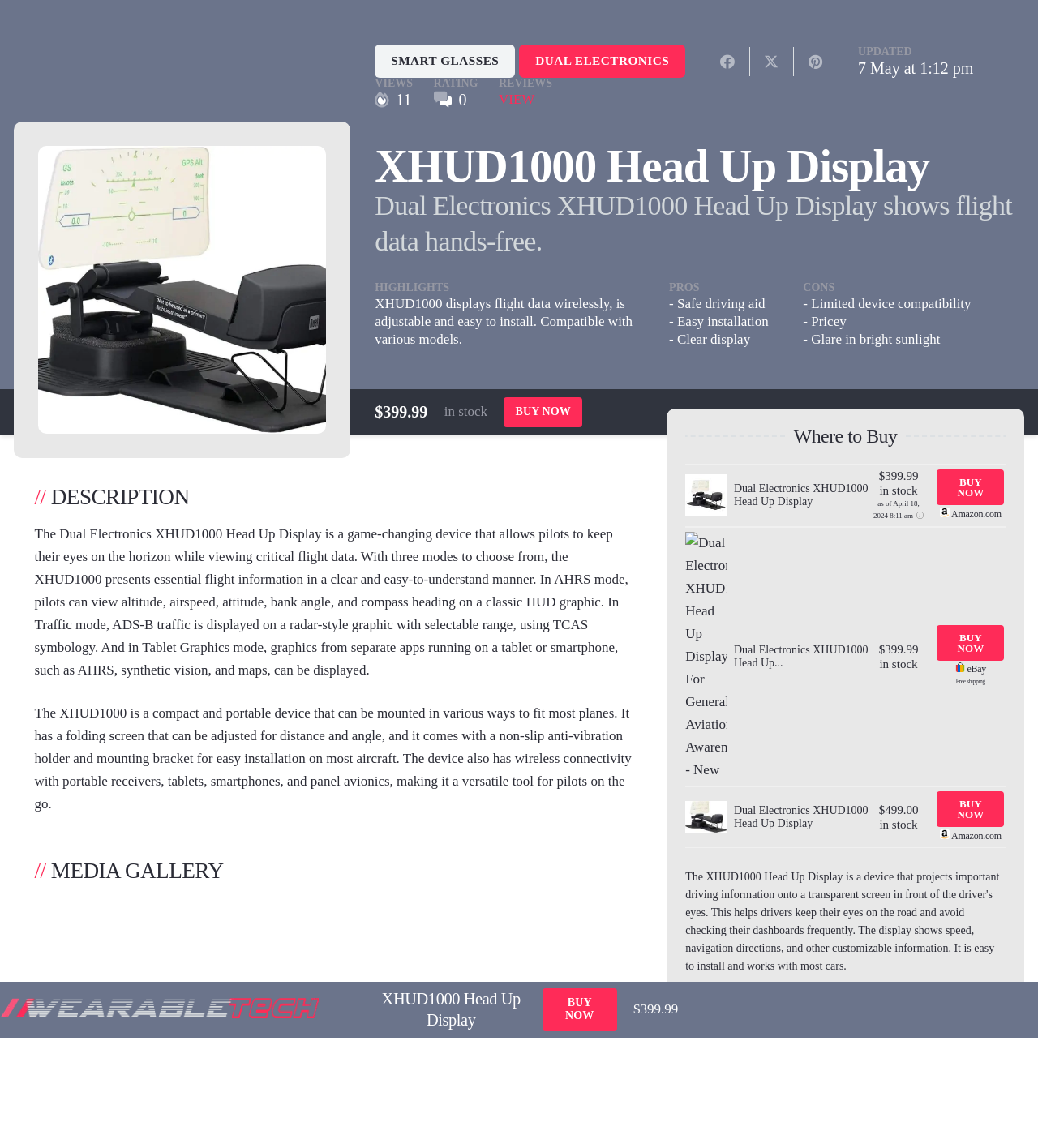Respond with a single word or phrase for the following question: 
What is the last updated date of the product information?

April 18, 2024 8:11 am